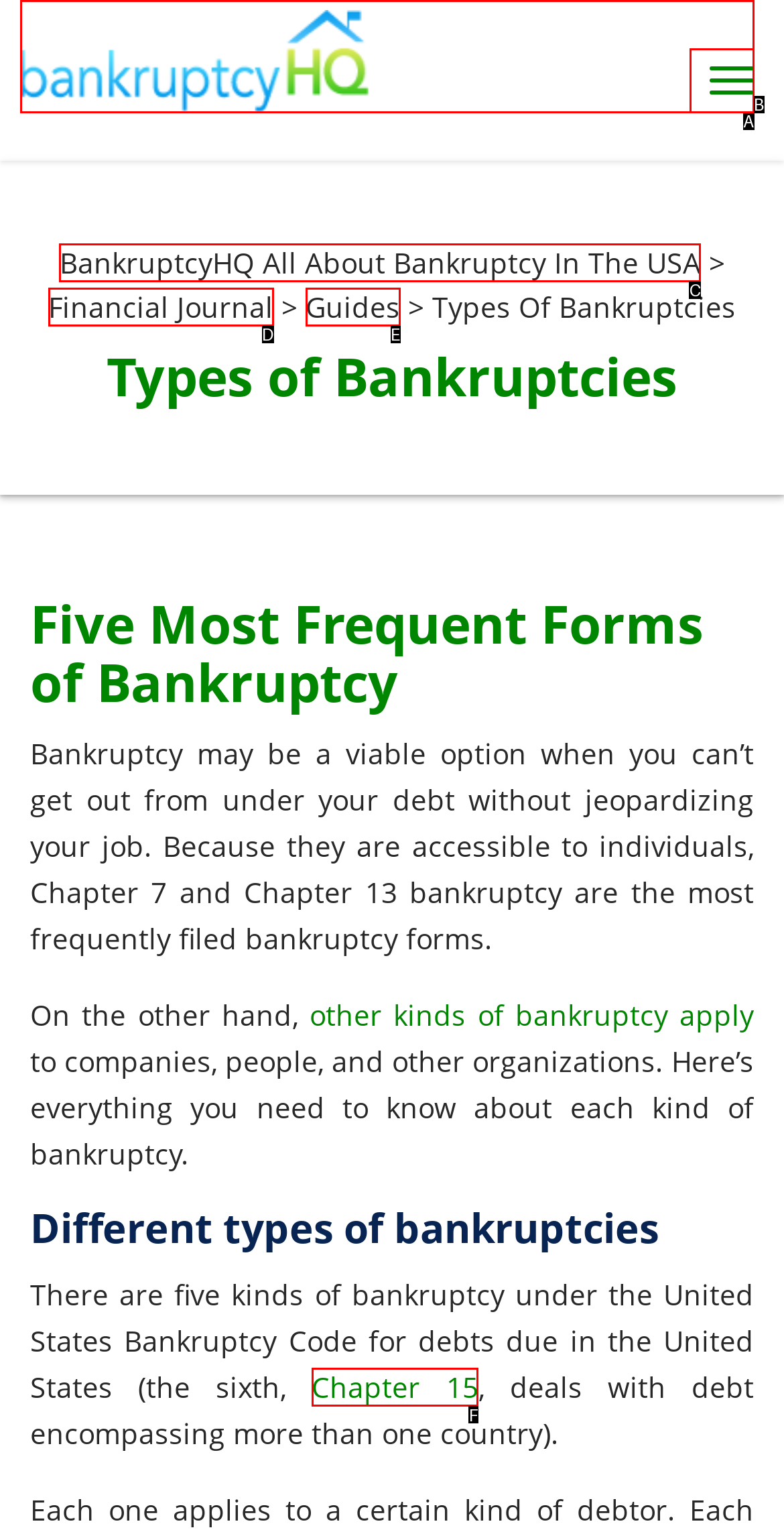Select the option that matches this description: Financial Journal
Answer by giving the letter of the chosen option.

D